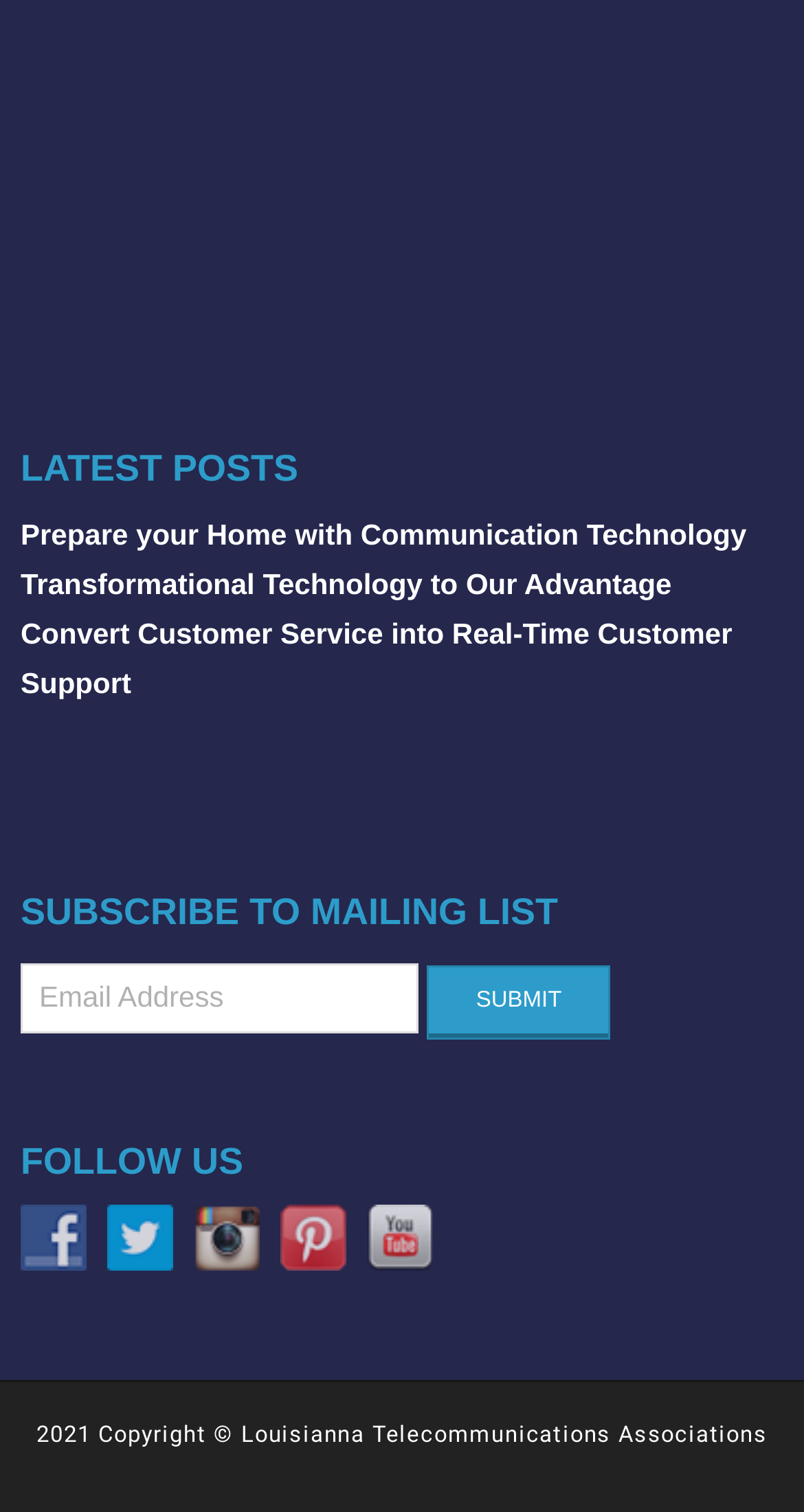Look at the image and write a detailed answer to the question: 
How many latest posts are displayed?

I counted the number of links under the 'LATEST POSTS' heading, which are 'Prepare your Home with Communication Technology', 'Transformational Technology to Our Advantage', and 'Convert Customer Service into Real-Time Customer Support', totaling 3 latest posts.